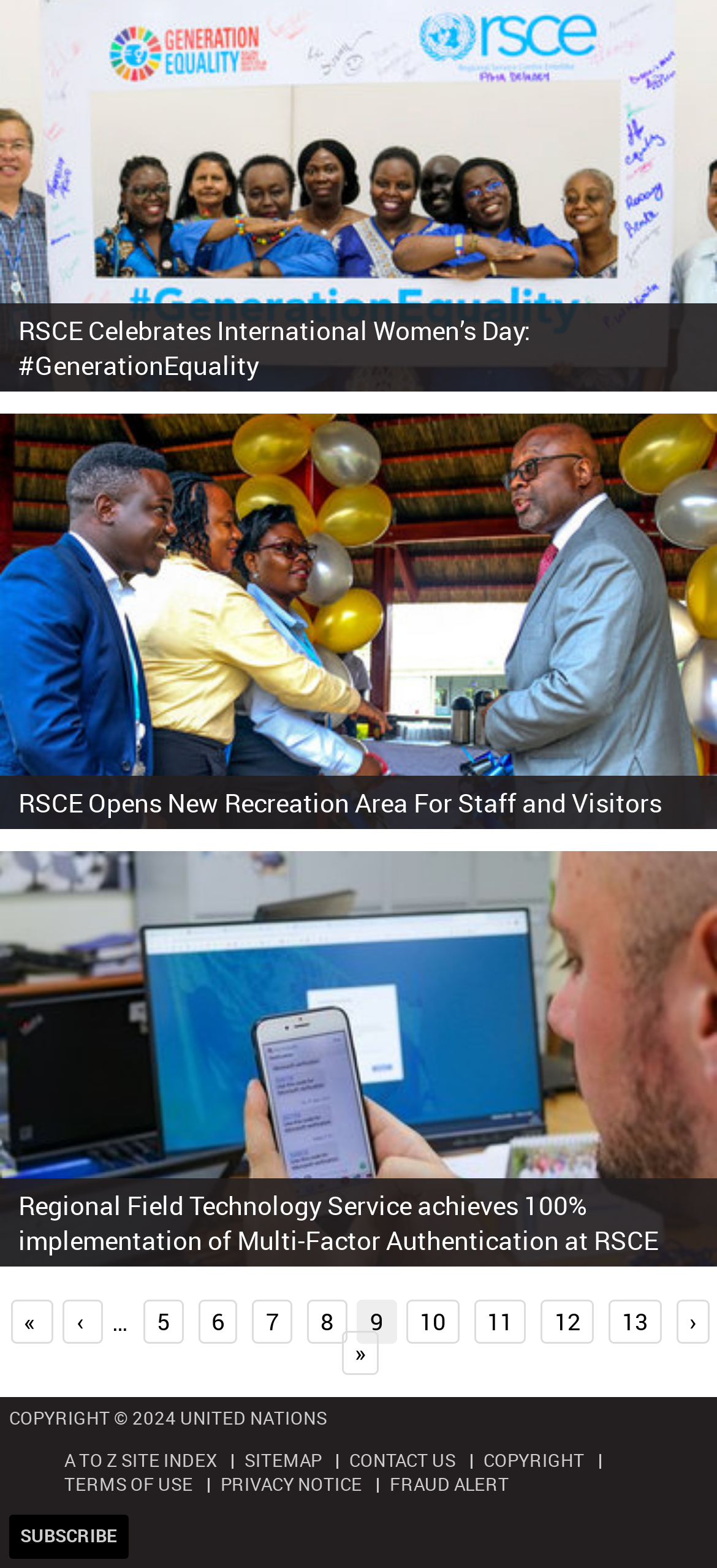Predict the bounding box of the UI element based on the description: "»". The coordinates should be four float numbers between 0 and 1, formatted as [left, top, right, bottom].

[0.476, 0.849, 0.529, 0.877]